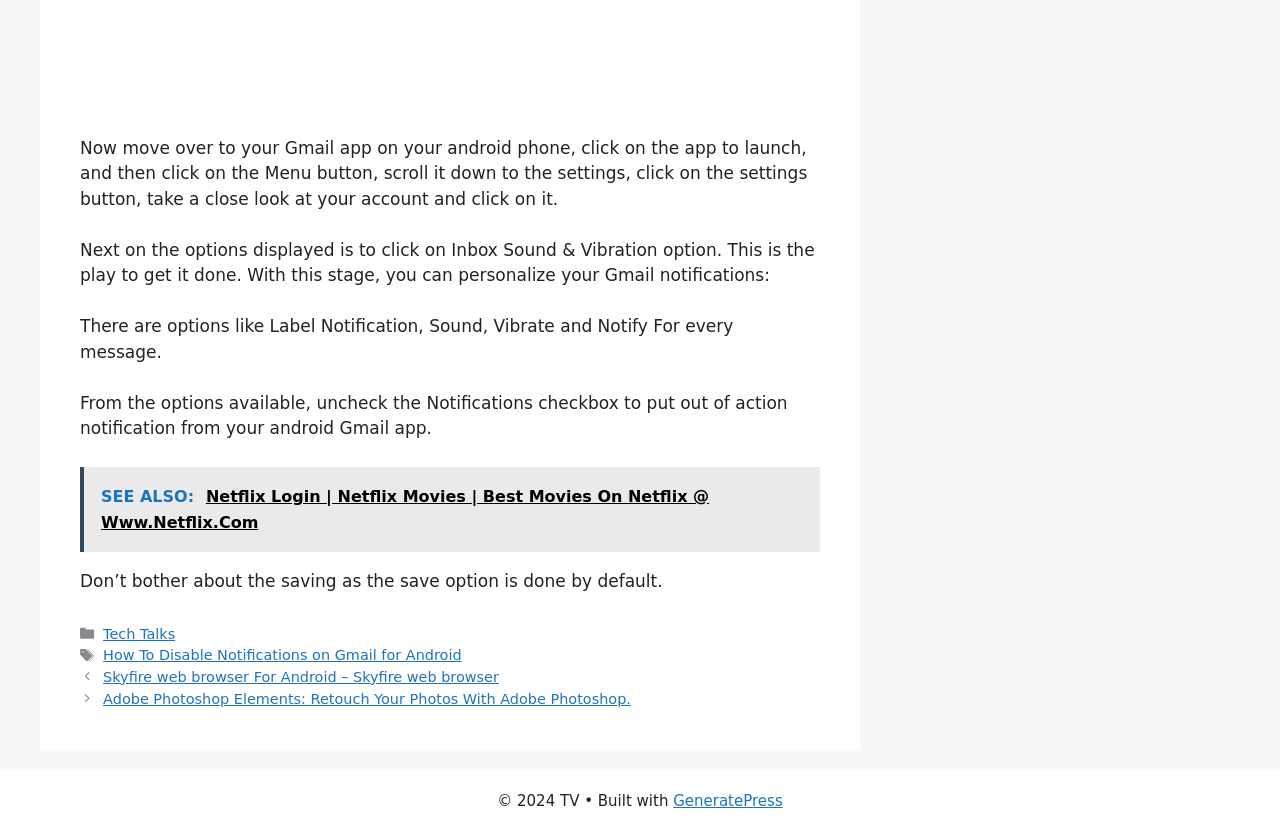Find the bounding box coordinates for the element described here: "CONTACT US".

None